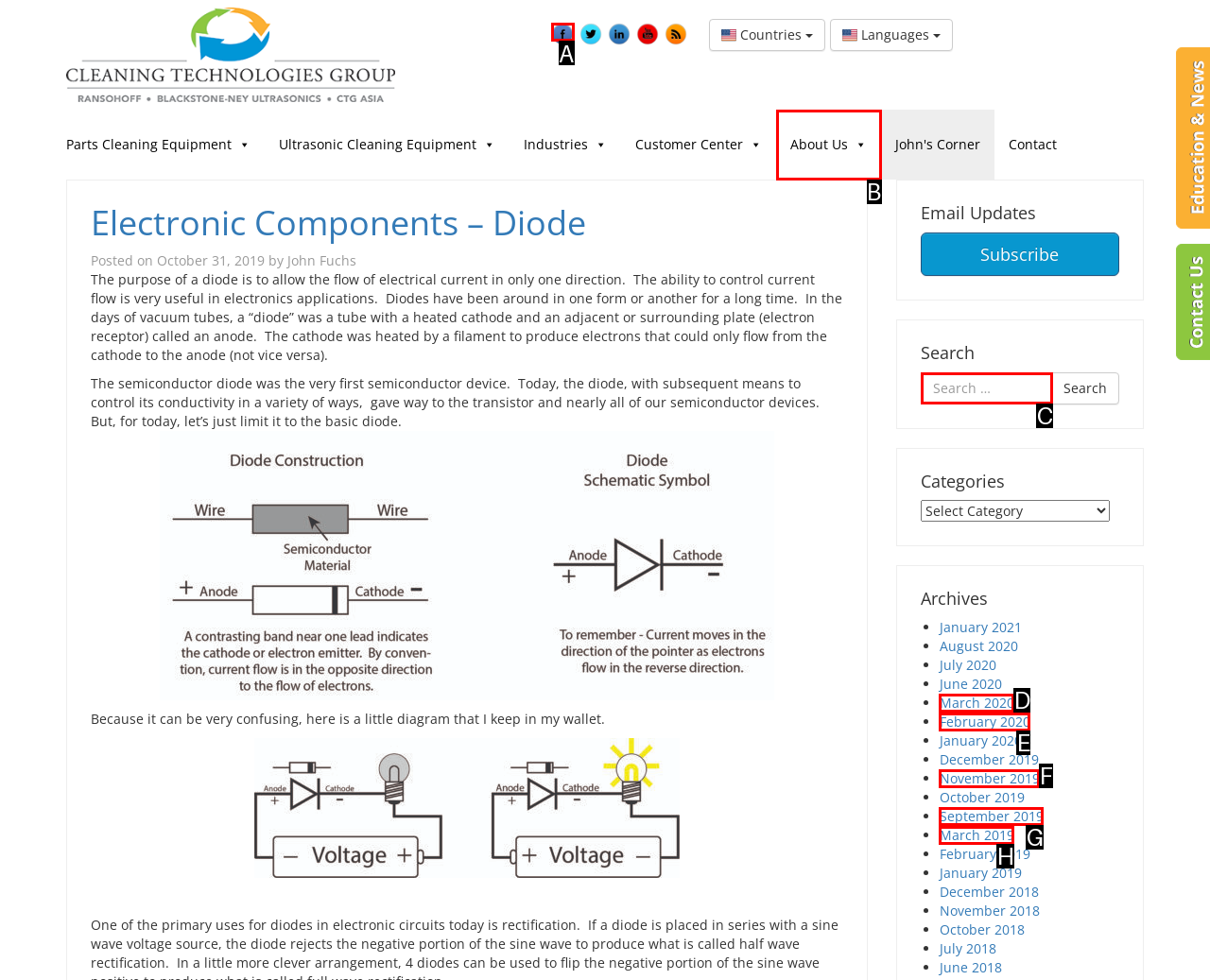Which option should be clicked to execute the following task: Search for something? Respond with the letter of the selected option.

C